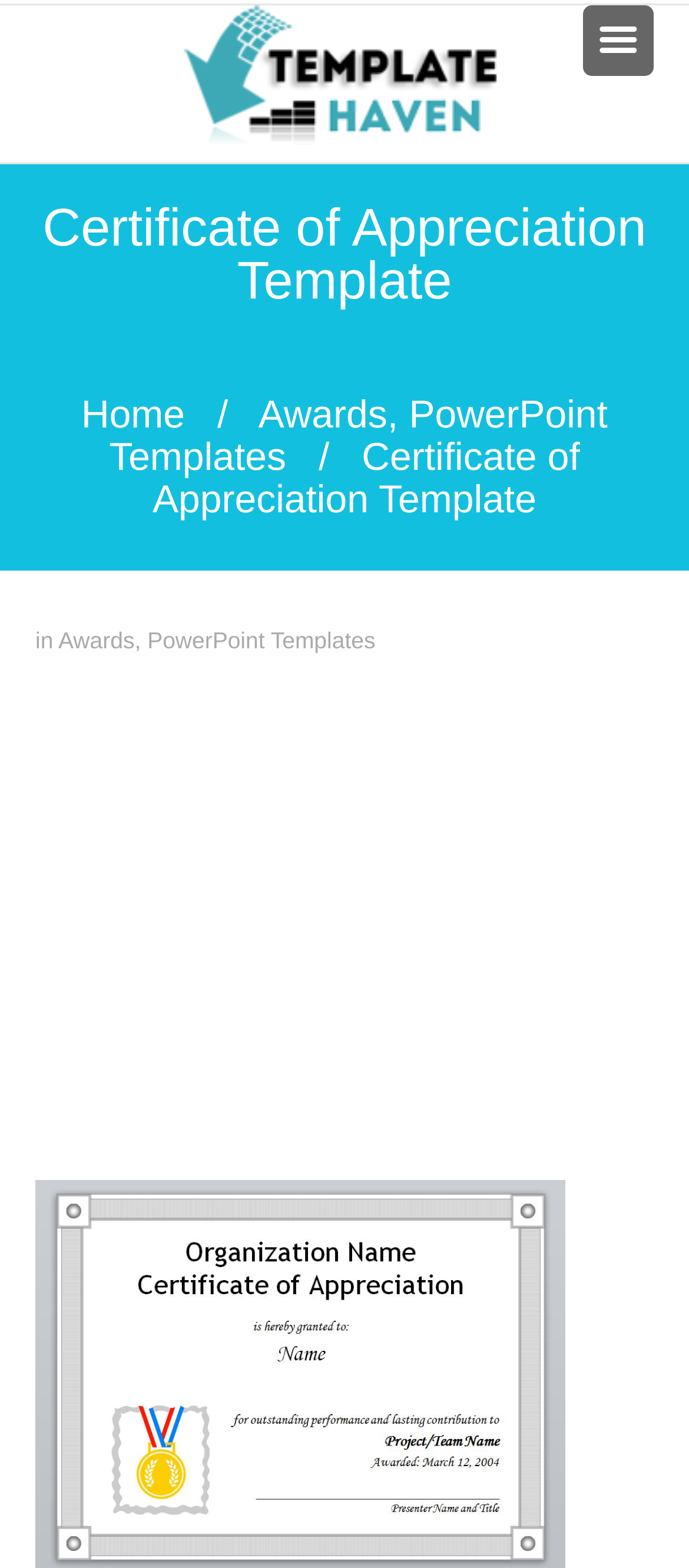Give a one-word or short phrase answer to the question: 
What is the purpose of the combobox element?

Has a popup menu